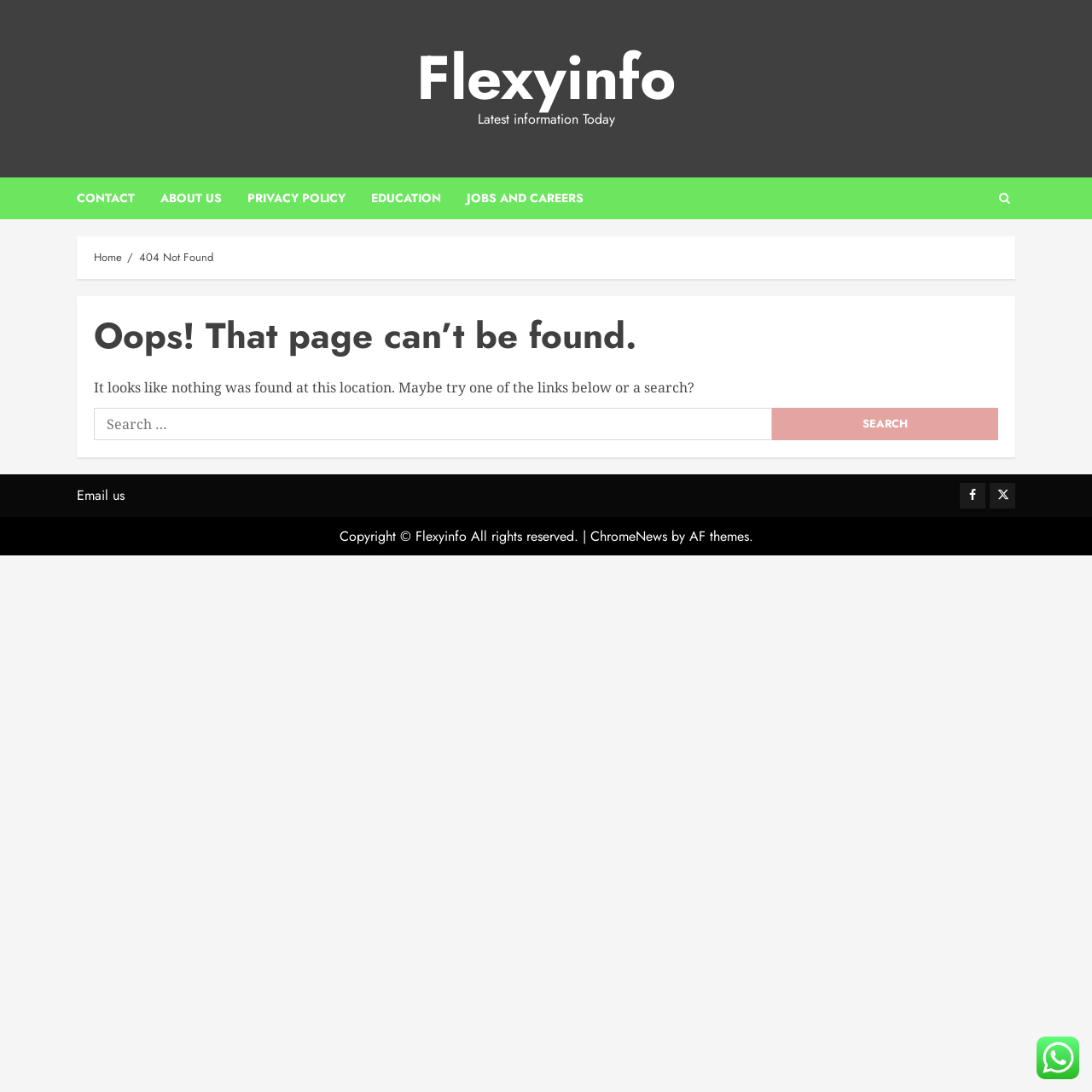Respond to the following question with a brief word or phrase:
What social media platforms are linked on the webpage?

Facebook and Twitter